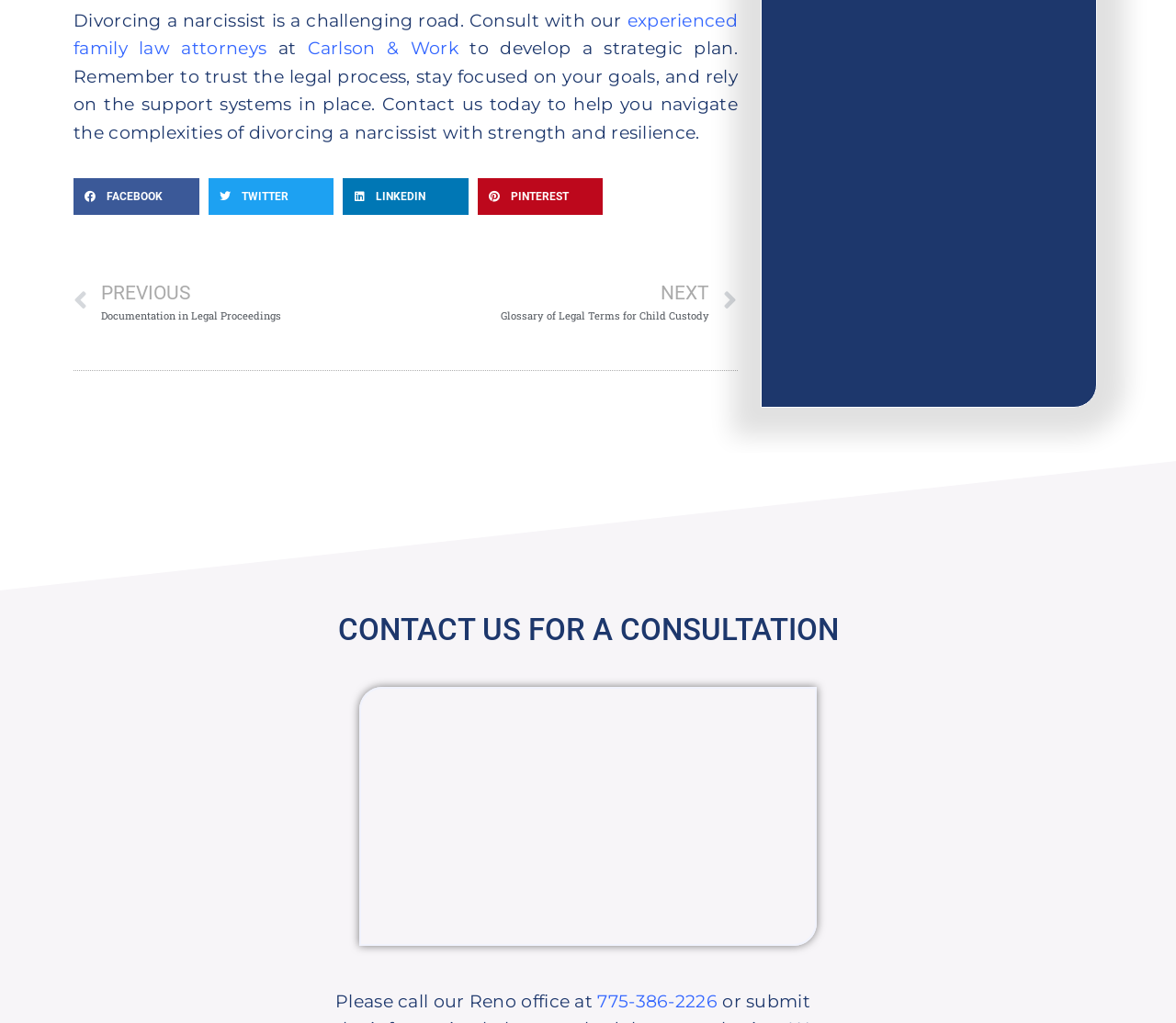Specify the bounding box coordinates of the region I need to click to perform the following instruction: "Share on facebook". The coordinates must be four float numbers in the range of 0 to 1, i.e., [left, top, right, bottom].

[0.062, 0.174, 0.169, 0.21]